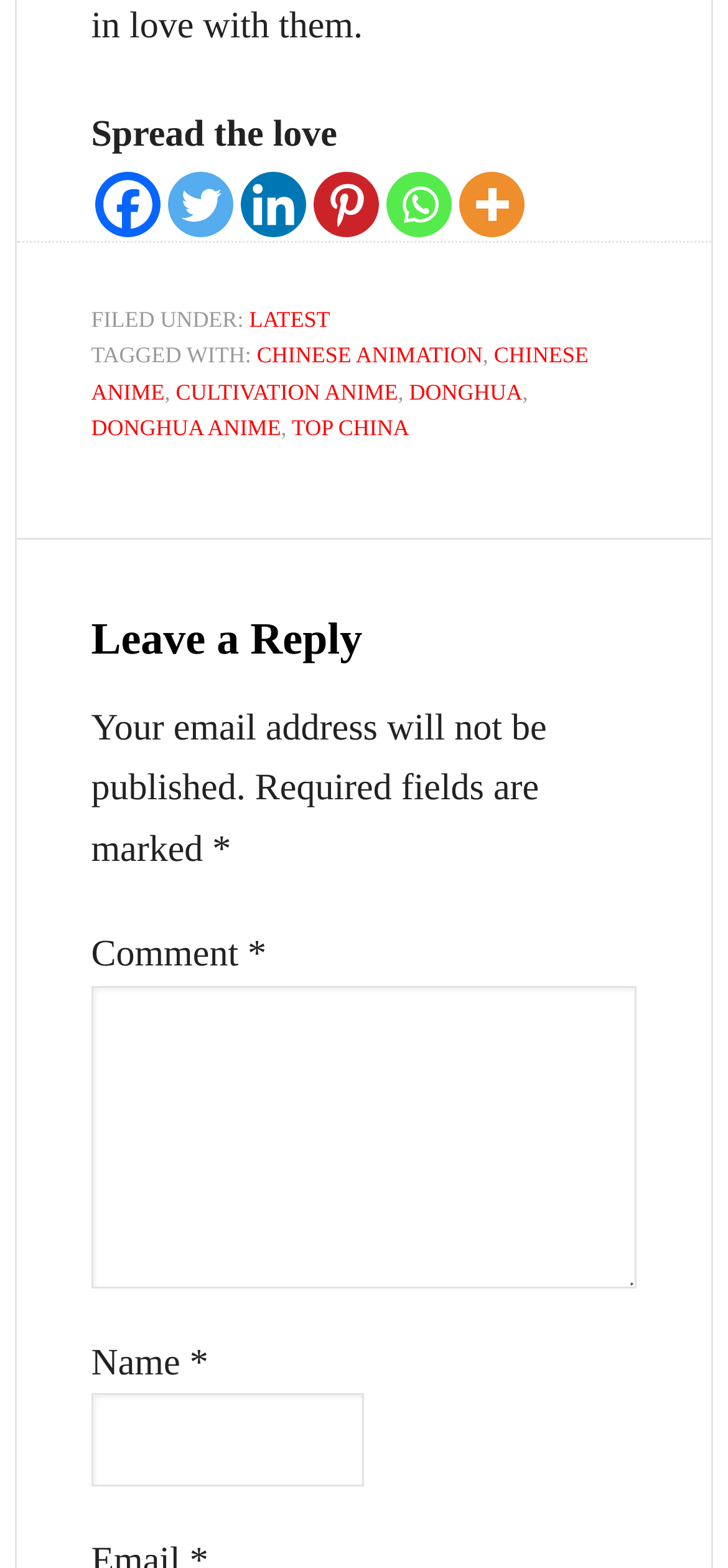Identify the bounding box coordinates of the clickable region required to complete the instruction: "View latest posts". The coordinates should be given as four float numbers within the range of 0 and 1, i.e., [left, top, right, bottom].

[0.342, 0.195, 0.453, 0.212]